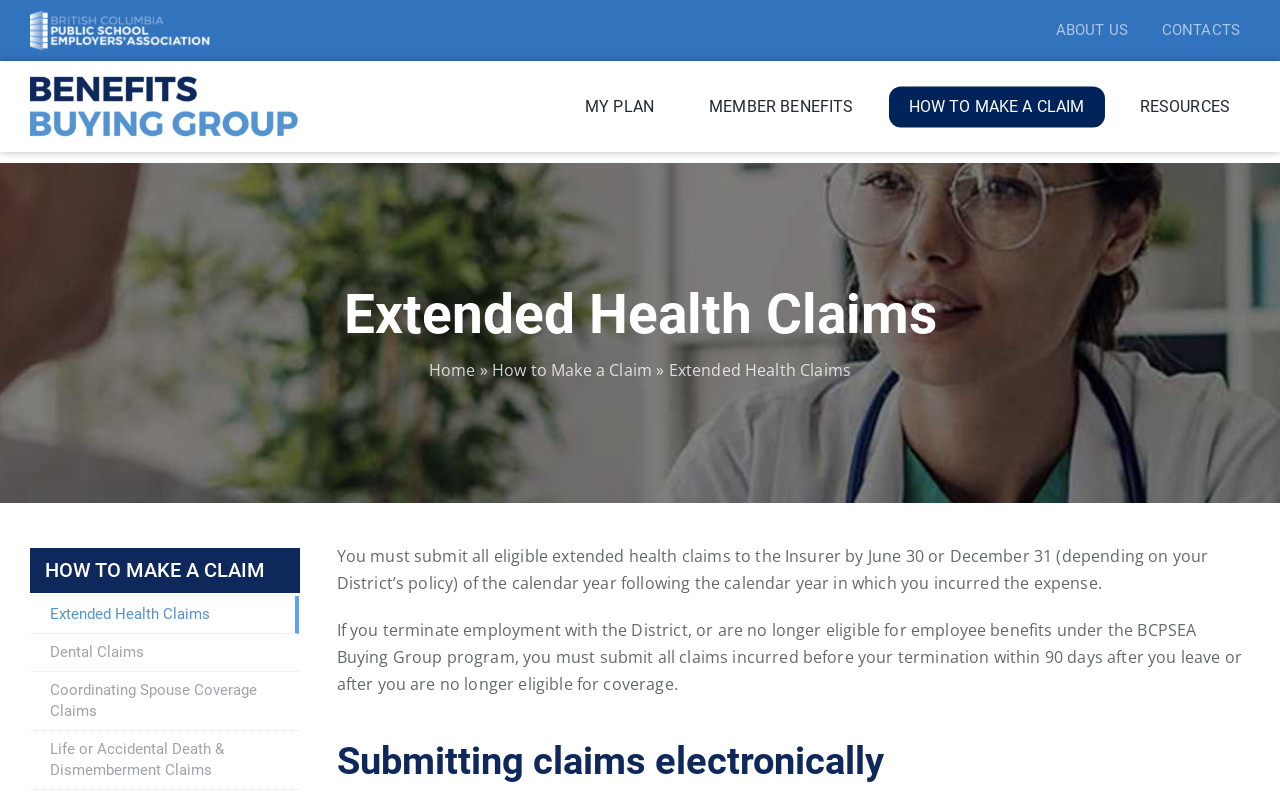Please indicate the bounding box coordinates of the element's region to be clicked to achieve the instruction: "view member benefits". Provide the coordinates as four float numbers between 0 and 1, i.e., [left, top, right, bottom].

[0.538, 0.094, 0.682, 0.145]